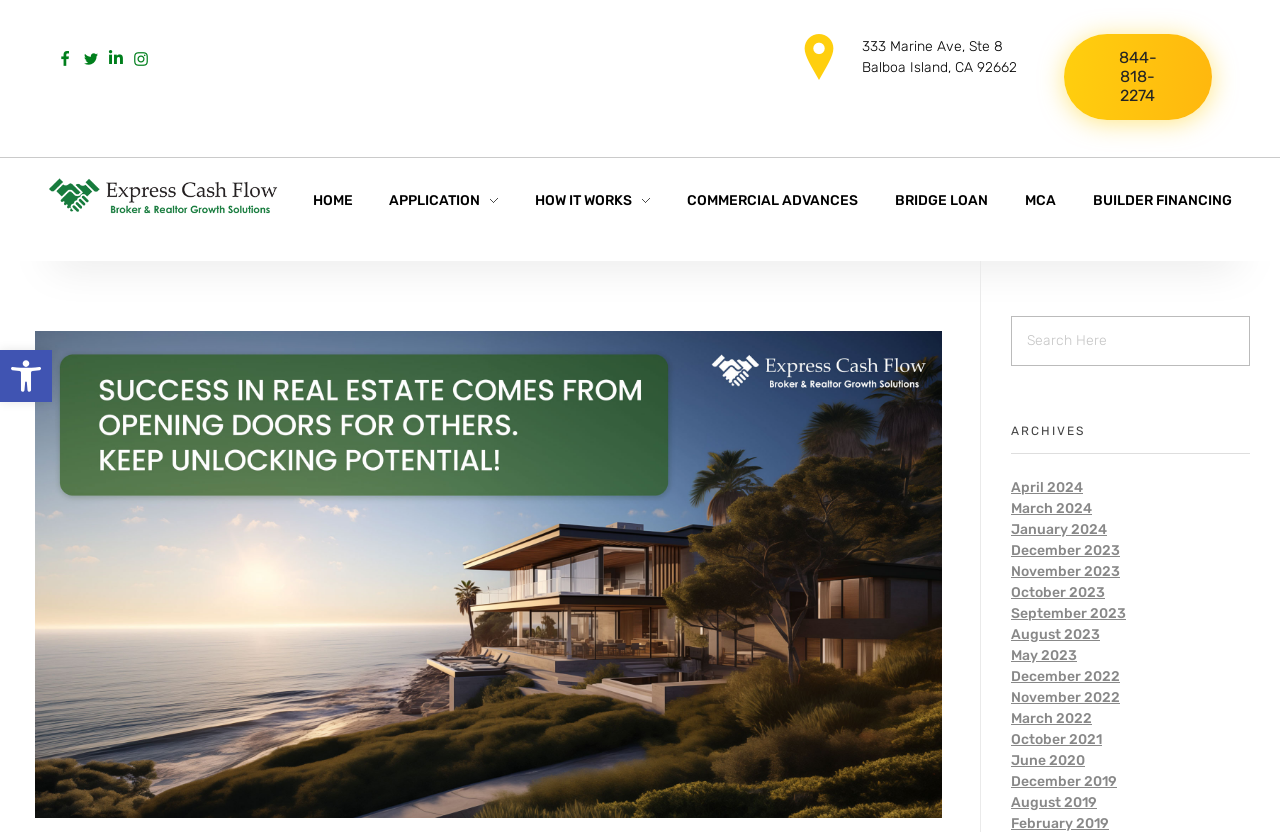Specify the bounding box coordinates of the area to click in order to follow the given instruction: "Search for something."

[0.79, 0.38, 0.977, 0.439]